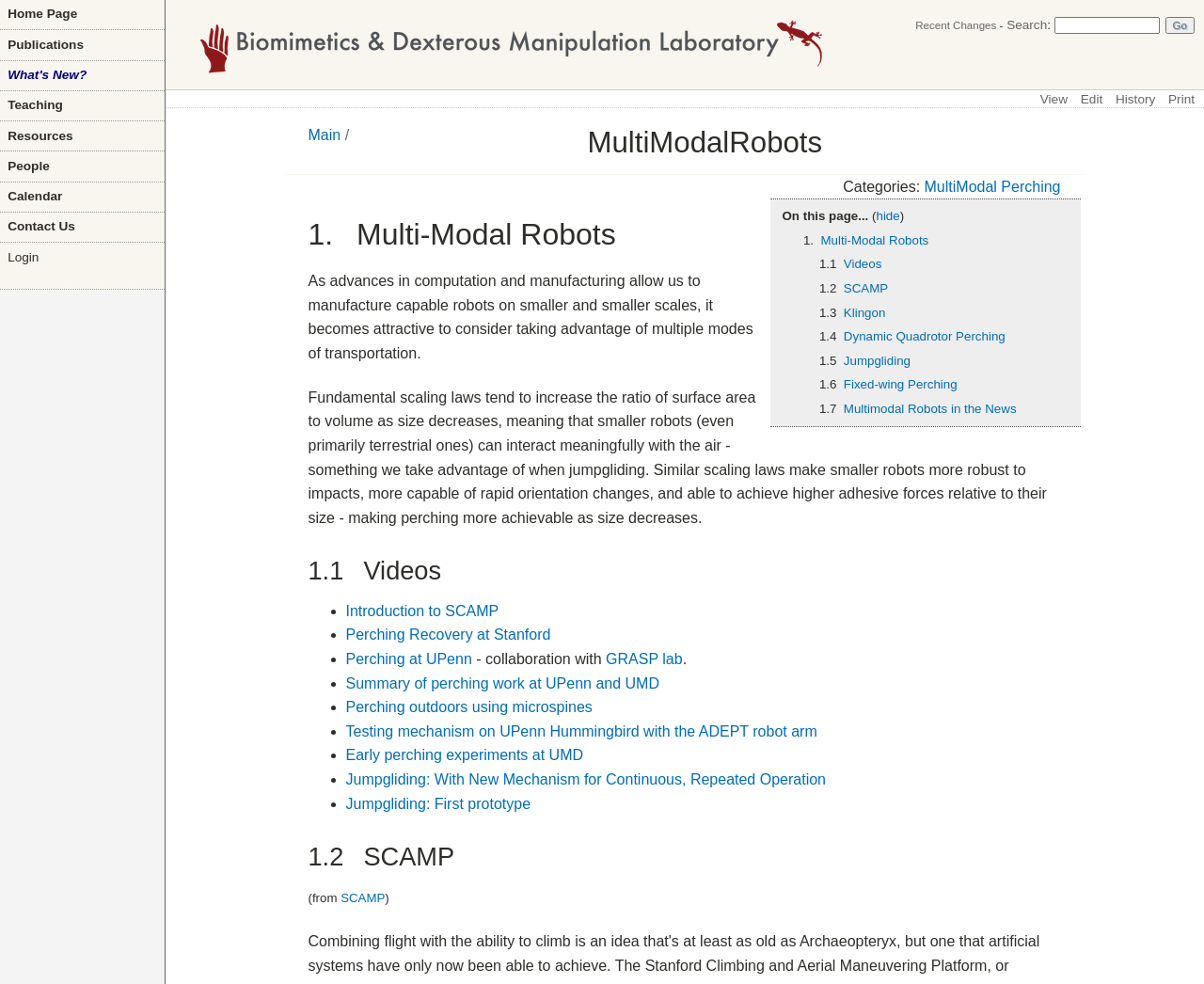Identify and provide the bounding box for the element described by: "People".

[0.0, 0.154, 0.137, 0.184]